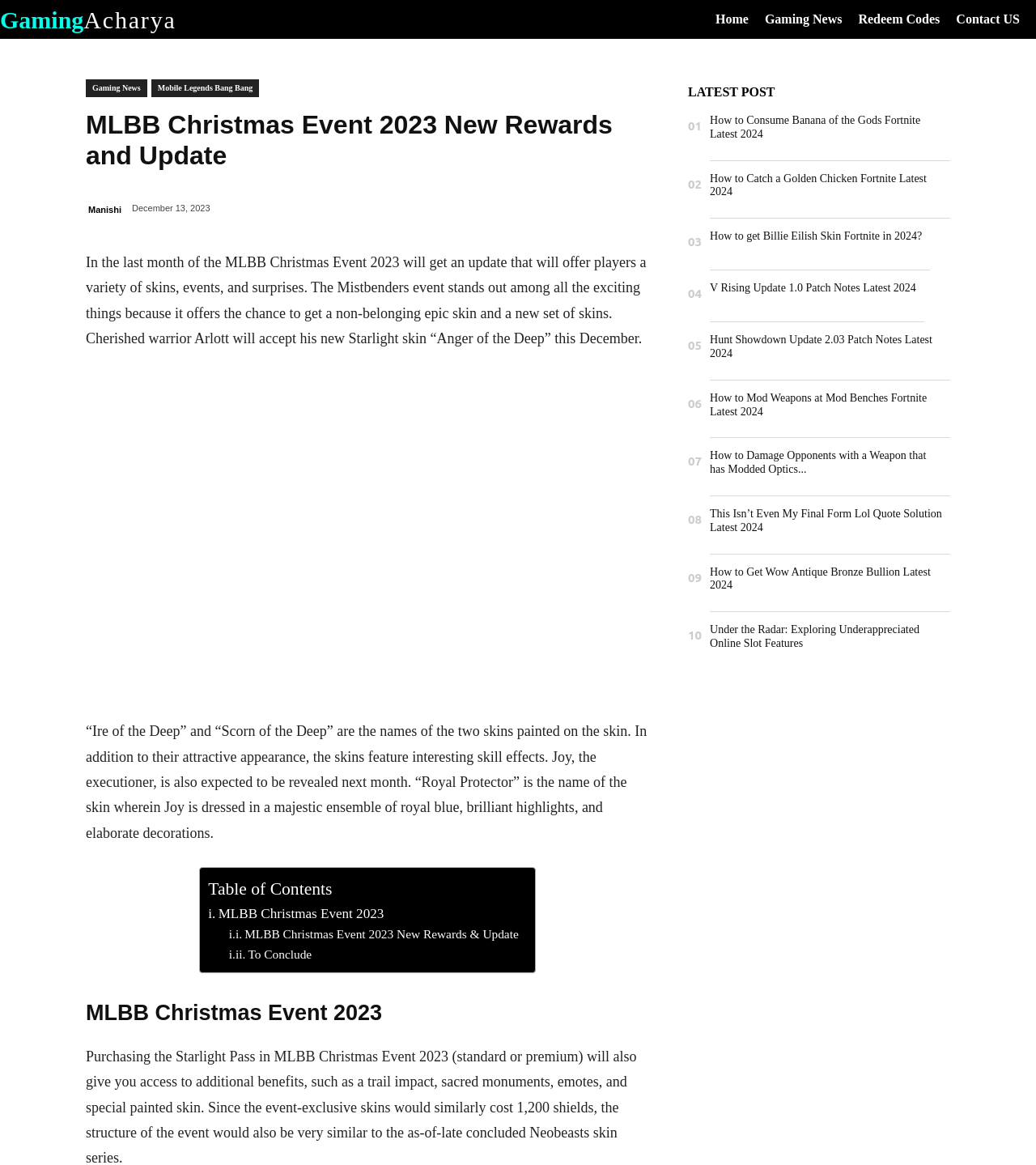Please locate the clickable area by providing the bounding box coordinates to follow this instruction: "Go to the page about How to Consume Banana of the Gods Fortnite Latest 2024".

[0.685, 0.098, 0.909, 0.121]